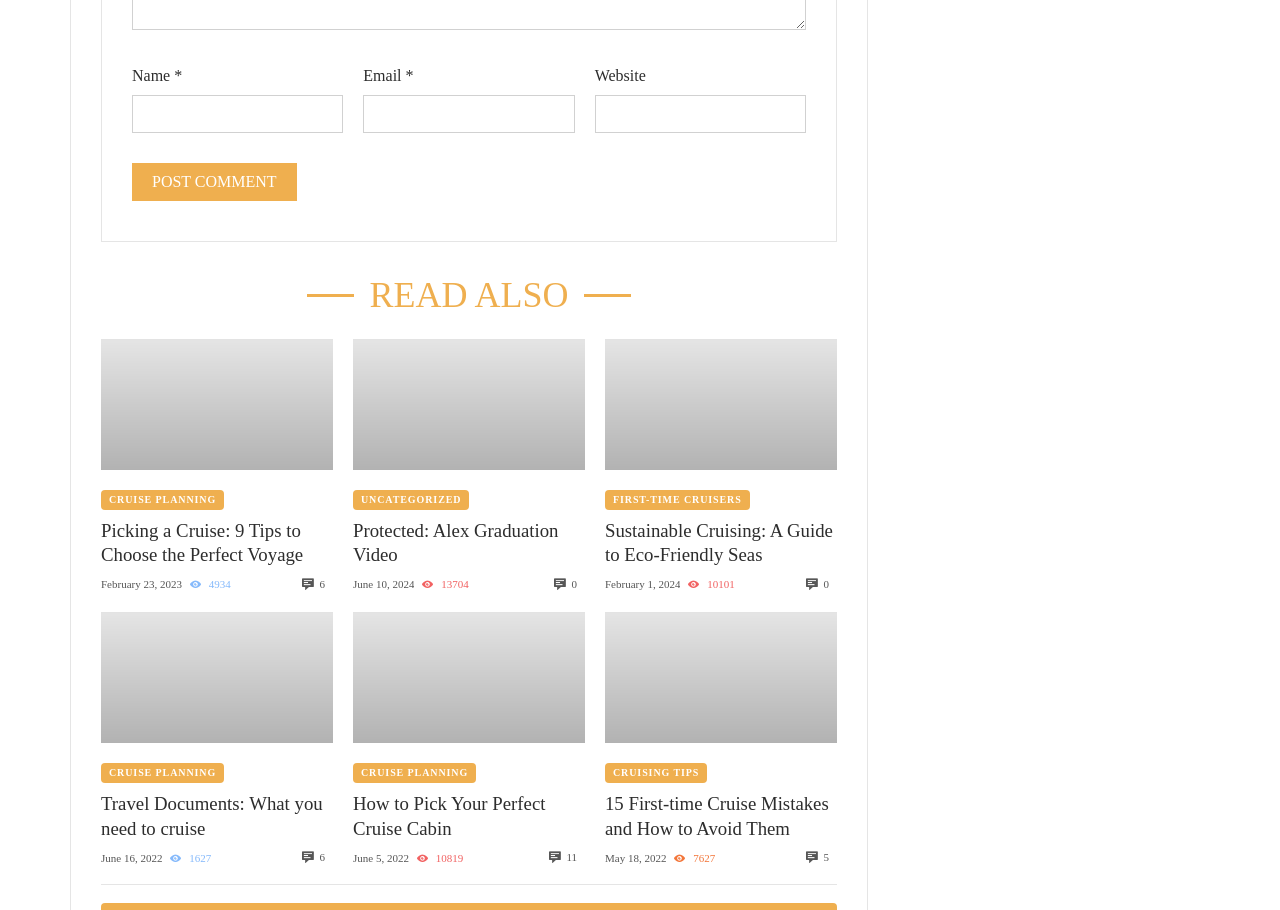Find the bounding box coordinates of the element you need to click on to perform this action: 'Click the Post Comment button'. The coordinates should be represented by four float values between 0 and 1, in the format [left, top, right, bottom].

[0.103, 0.179, 0.232, 0.221]